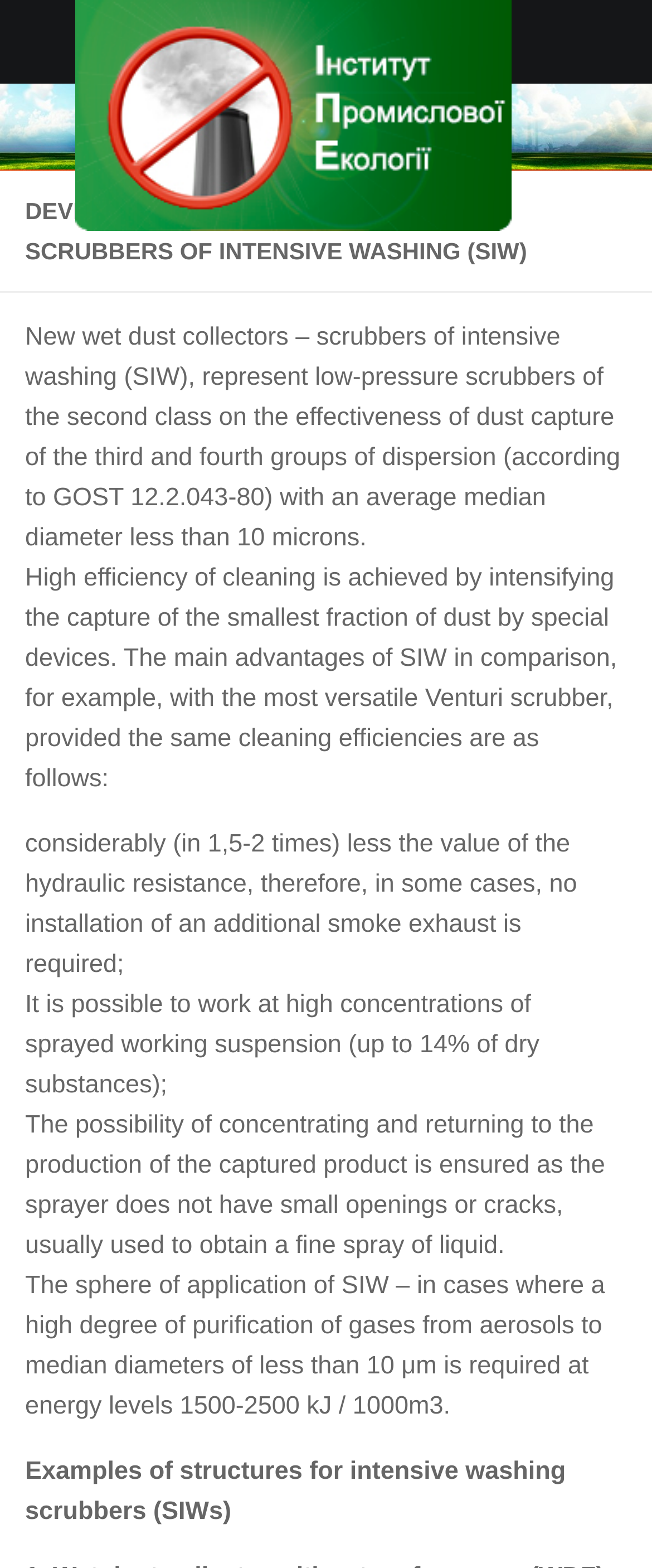Provide your answer to the question using just one word or phrase: What is the energy level range for SIW application?

1500-2500 kJ/1000m3